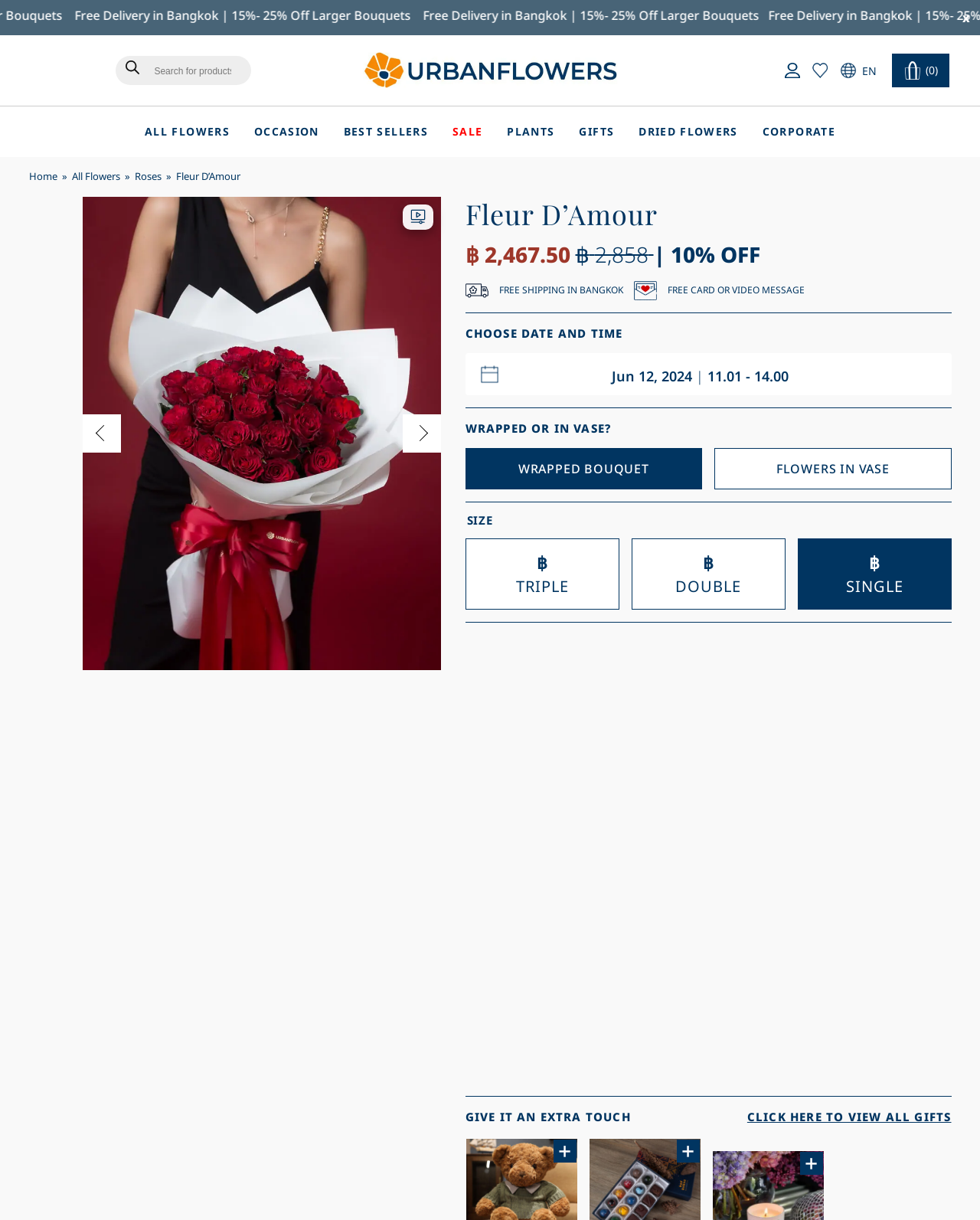Use the information in the screenshot to answer the question comprehensively: What is the default style of the bouquet?

I found the answer by looking at the radiogroup element with the content 'Style' and found that the radio button with the content 'WRAPPED BOUQUET' is checked.